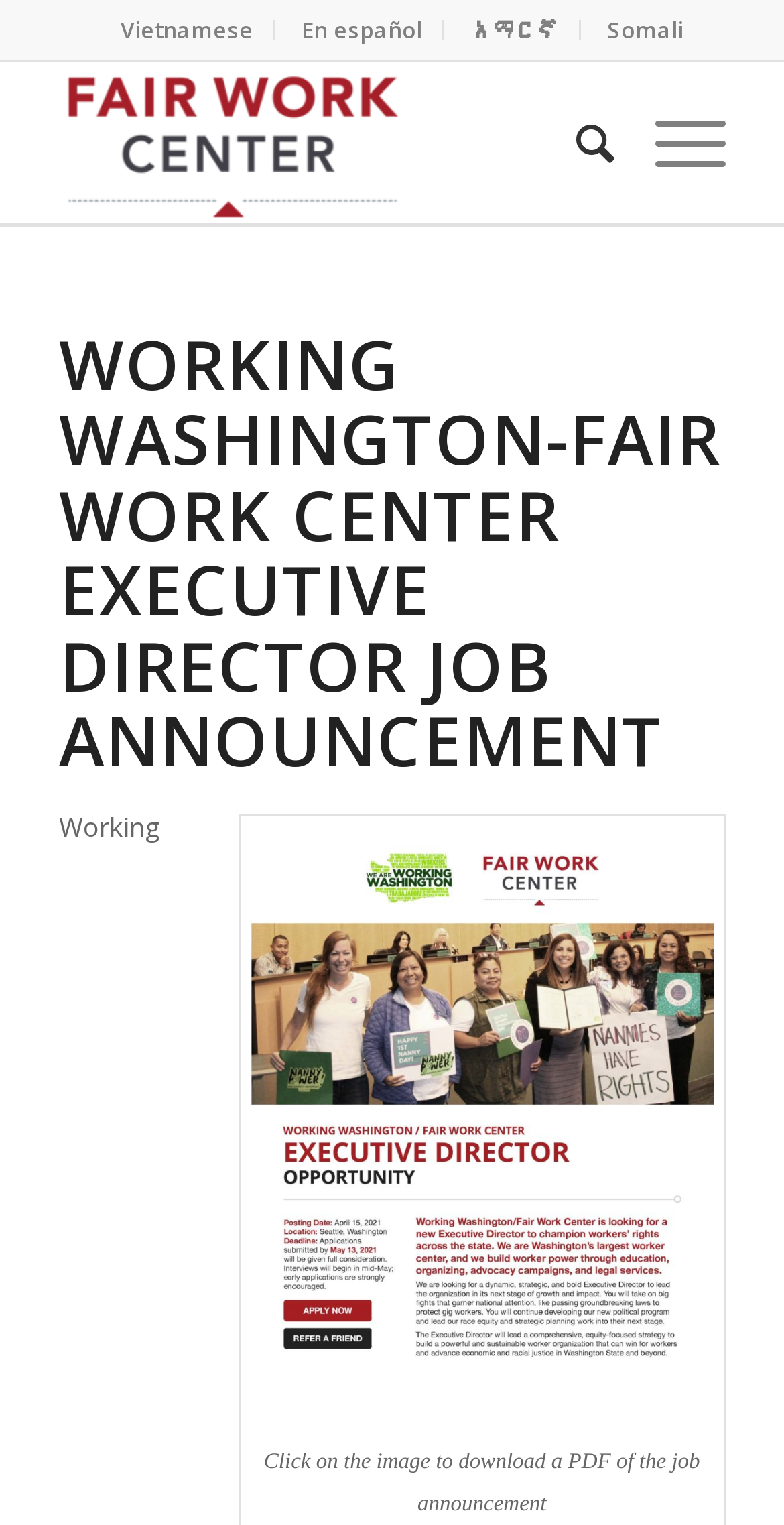Summarize the webpage comprehensively, mentioning all visible components.

The webpage is about a job announcement for an Executive Director position at Working Washington/Fair Work Center. At the top left of the page, there are four language options: Vietnamese, En español, አማርኛ, and Somali. 

Below the language options, there is a table with a link to Fair Work Center, accompanied by an image of the Fair Work Center logo. To the right of the table, there are two more links: Search and Menu. 

The main content of the page is a heading that reads "WORKING WASHINGTON-FAIR WORK CENTER EXECUTIVE DIRECTOR JOB ANNOUNCEMENT". Below the heading, there is an image of a PDF document, which is a link to download the job announcement. The image is described by a caption. 

Underneath the image, there is a text that instructs users to click on the image to download a PDF of the job announcement.